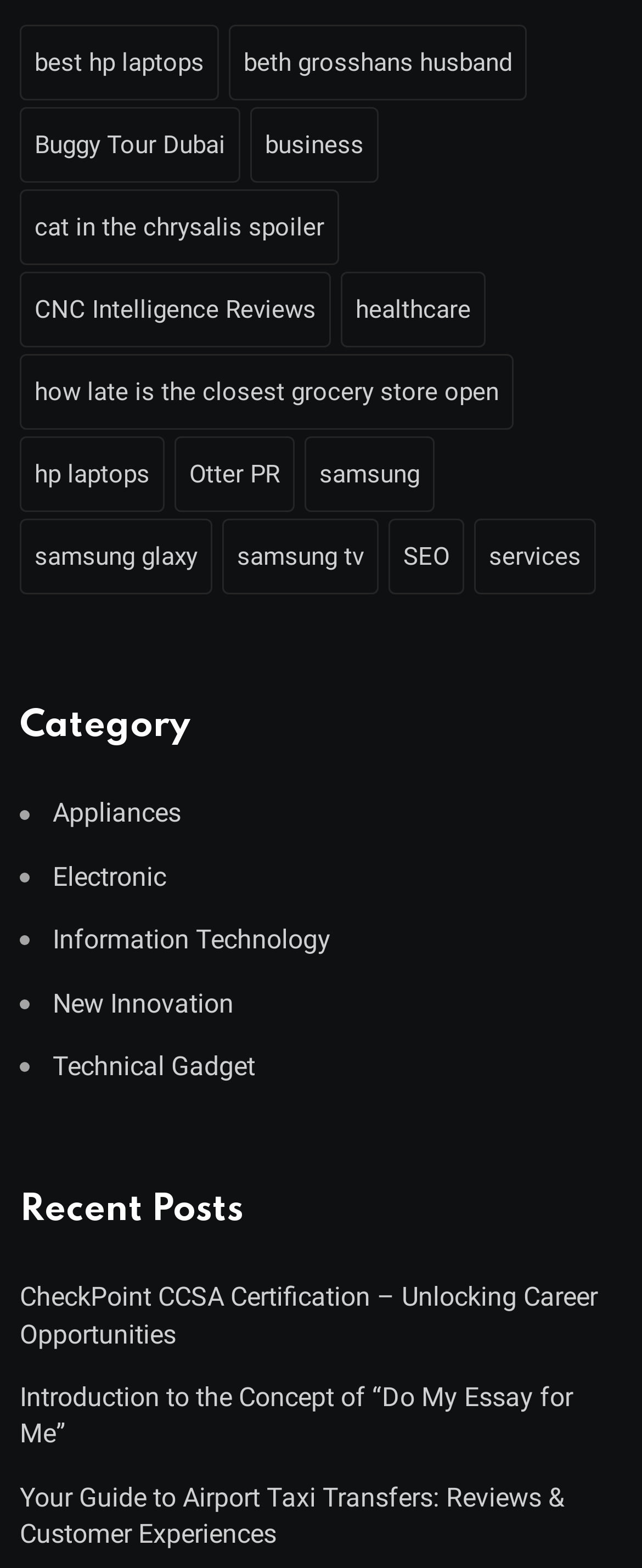Determine the bounding box coordinates for the area that needs to be clicked to fulfill this task: "click on best hp laptops". The coordinates must be given as four float numbers between 0 and 1, i.e., [left, top, right, bottom].

[0.031, 0.016, 0.341, 0.064]